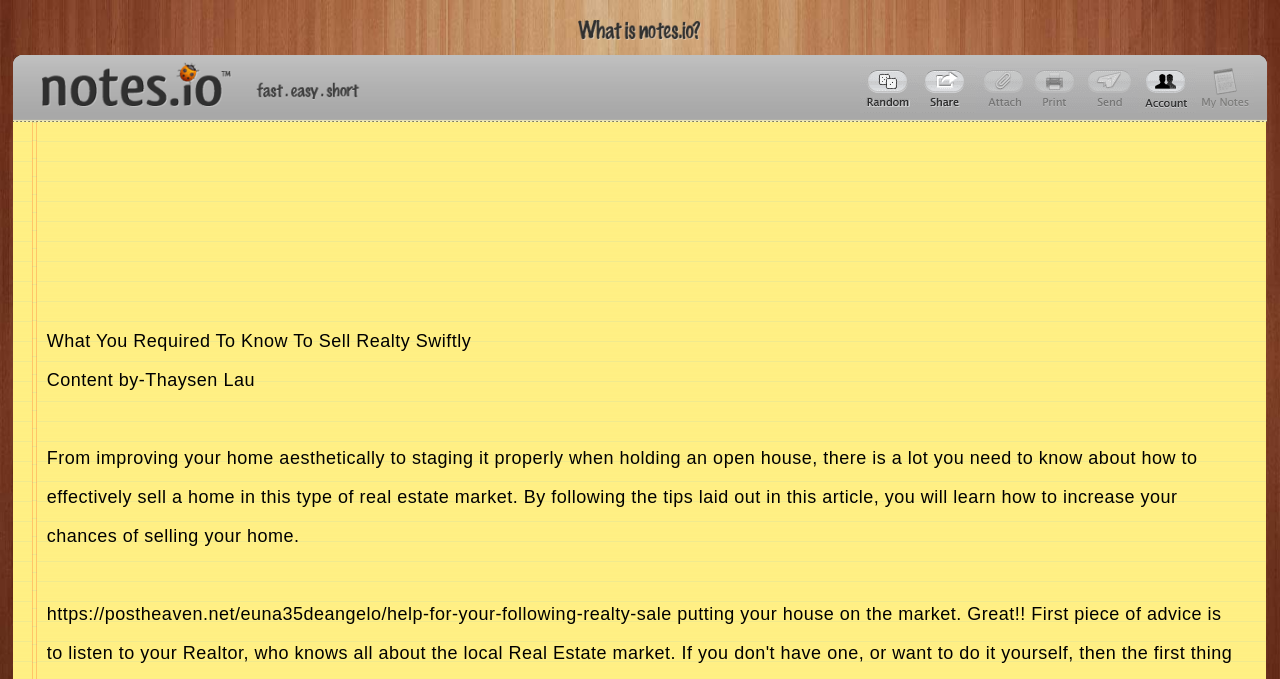Who is the author of the article?
Based on the screenshot, answer the question with a single word or phrase.

Thaysen Lau